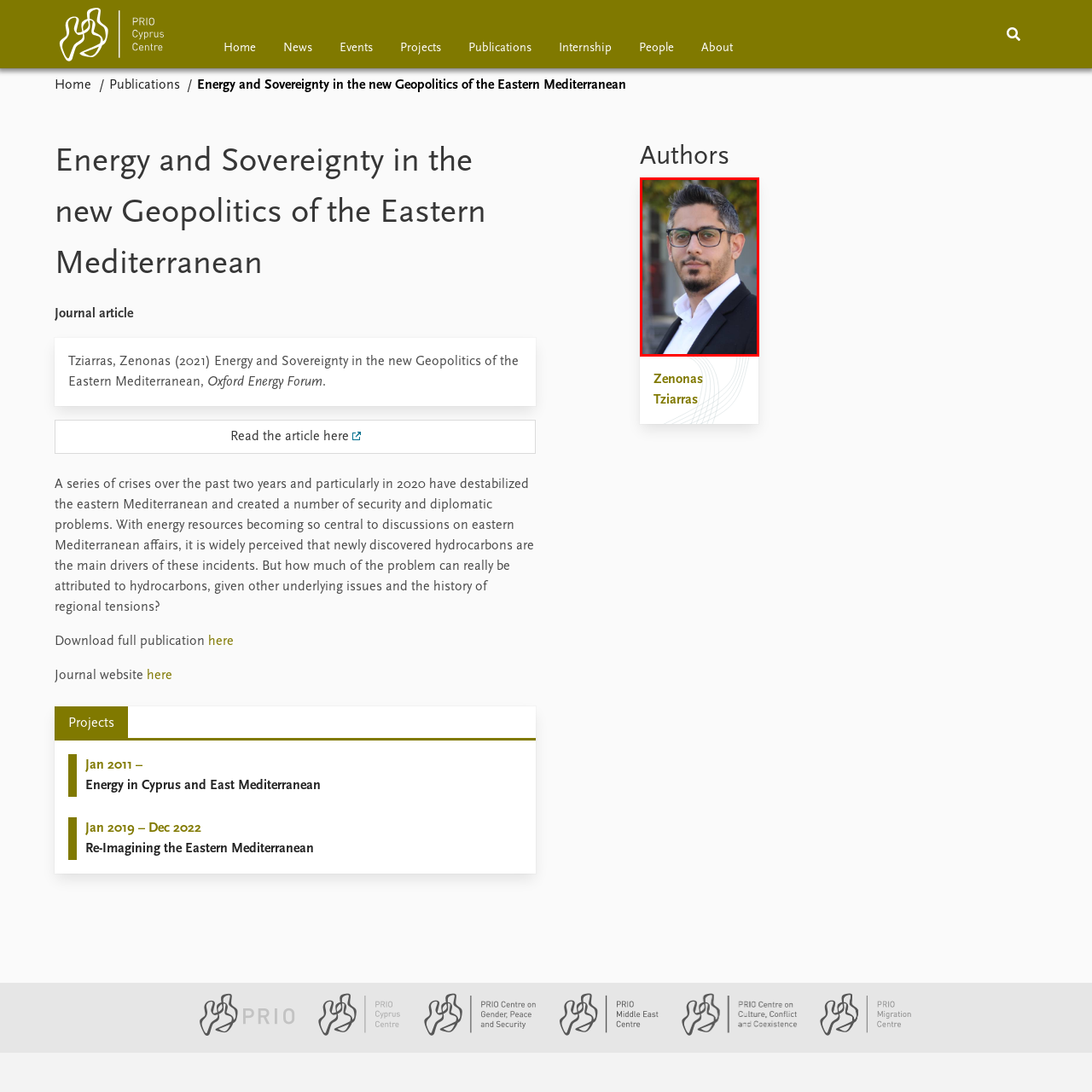Create a thorough and descriptive caption for the photo marked by the red boundary.

The image features a young man with short, well-groomed hair and glasses, dressed in a smart, dark suit with a white shirt. He stands confidently against a softly blurred background, which suggests a professional or academic setting. The individual appears to be Zenonas Tziarras, the author of the journal article titled "Energy and Sovereignty in the new Geopolitics of the Eastern Mediterranean," published in the Oxford Energy Forum. This work focuses on the geopolitical implications of energy resources in the Eastern Mediterranean region, particularly highlighting recent crises and their relation to natural gas discoveries.